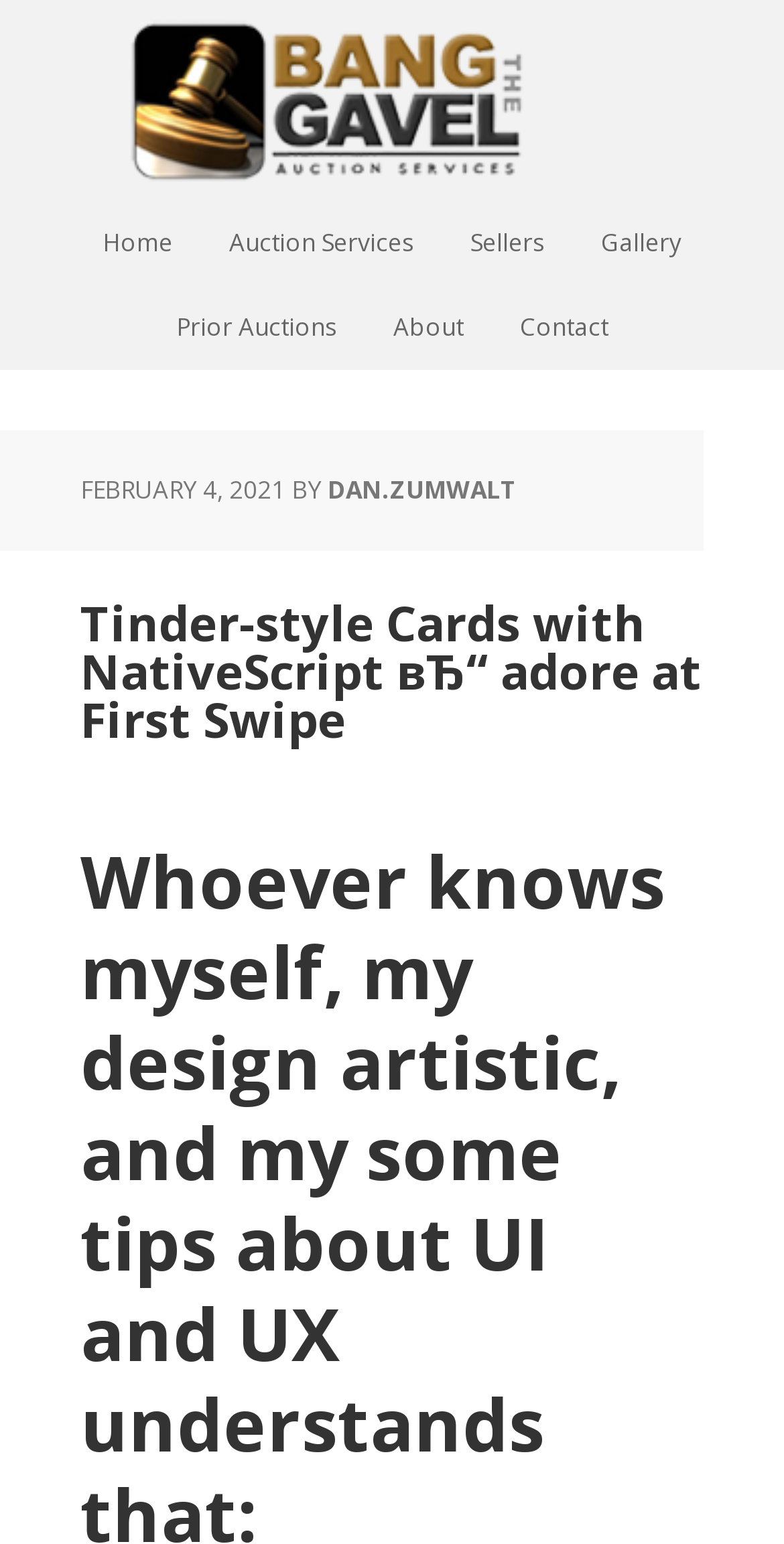Identify the title of the webpage and provide its text content.

Tinder-style Cards with NativeScript вЂ“ adore at First Swipe